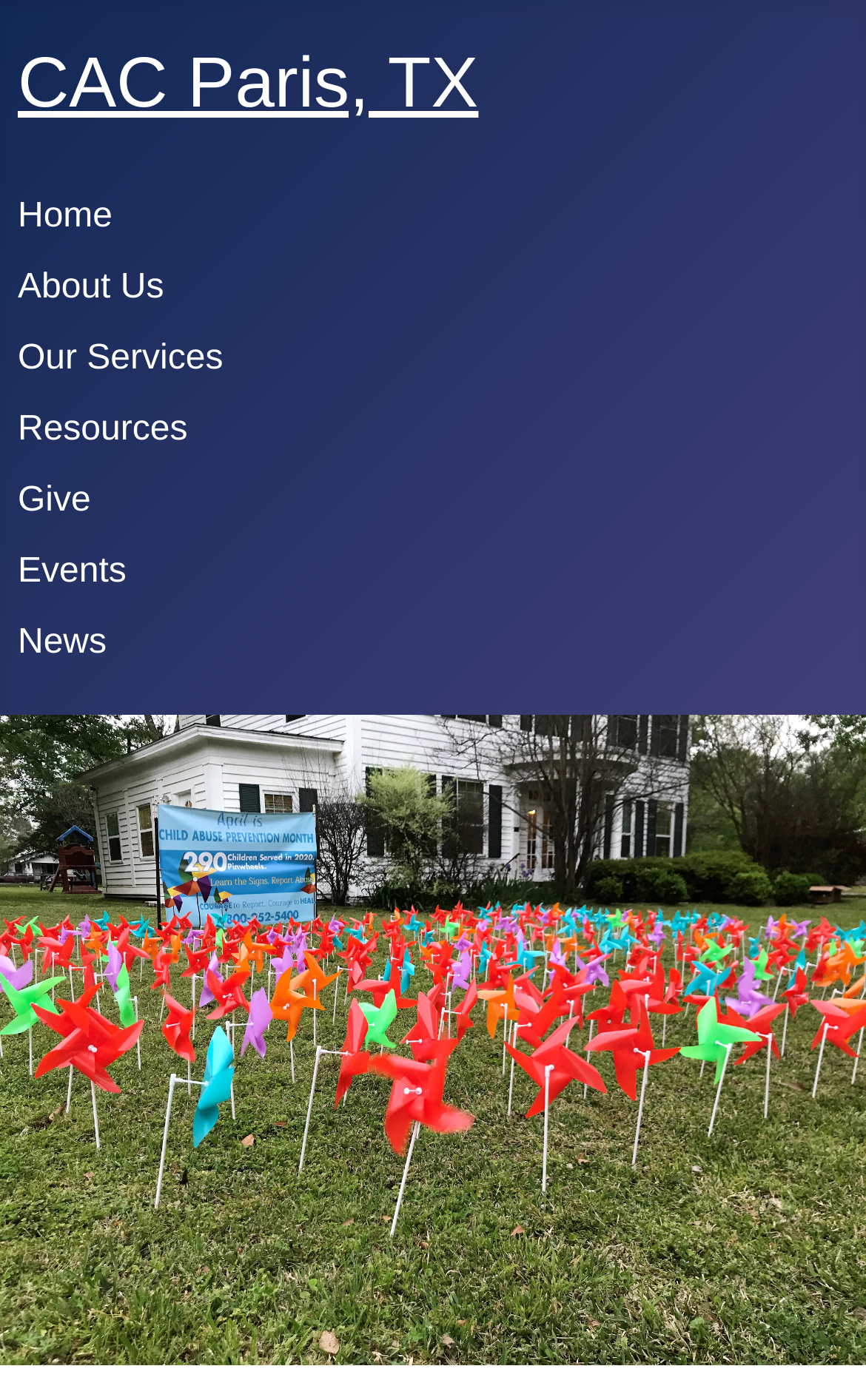Can you pinpoint the bounding box coordinates for the clickable element required for this instruction: "go to home page"? The coordinates should be four float numbers between 0 and 1, i.e., [left, top, right, bottom].

[0.021, 0.141, 0.13, 0.168]